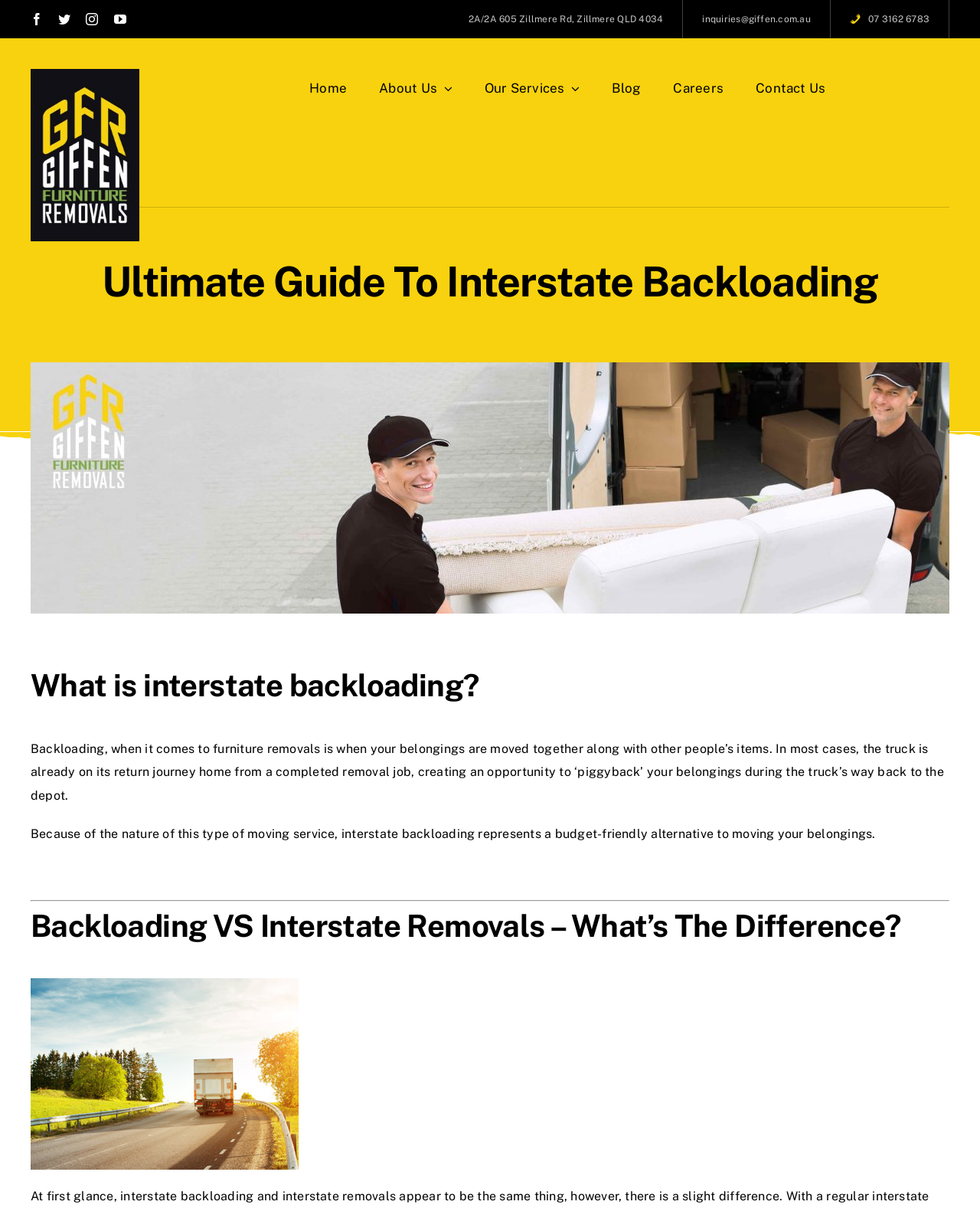Create a detailed description of the webpage's content and layout.

The webpage is about Giffen Furniture Removals, a trusted moving company in Brisbane with almost 30 years of experience. At the top left corner, there are social media links to Facebook, Twitter, Instagram, and YouTube. Below these links, there is a navigation menu with the company's address, email, and phone number. 

To the right of the social media links, there is a logo of Giffen Furniture Removals. Below the logo, there is another navigation menu with links to different sections of the website, including Home, About Us, Our Services, Blog, Careers, and Contact Us.

The main content of the webpage is an ultimate guide to interstate backloading. The title "Ultimate Guide To Interstate Backloading" is prominently displayed at the top. Below the title, there is a large image related to the topic. 

The guide starts with a heading "What is interstate backloading?" followed by a detailed explanation of the concept. The text explains that backloading is a budget-friendly alternative to moving belongings, where items are moved together with other people's items on a truck's return journey. 

Further down, there is a section titled "Backloading VS Interstate Removals – What’s The Difference?" with an accompanying image. At the bottom right corner, there is a "Go to Top" link.